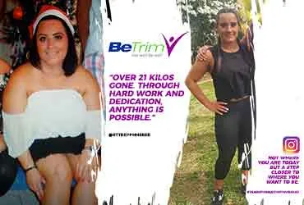Please give a succinct answer using a single word or phrase:
What is the tone of the motivational message?

Encouraging